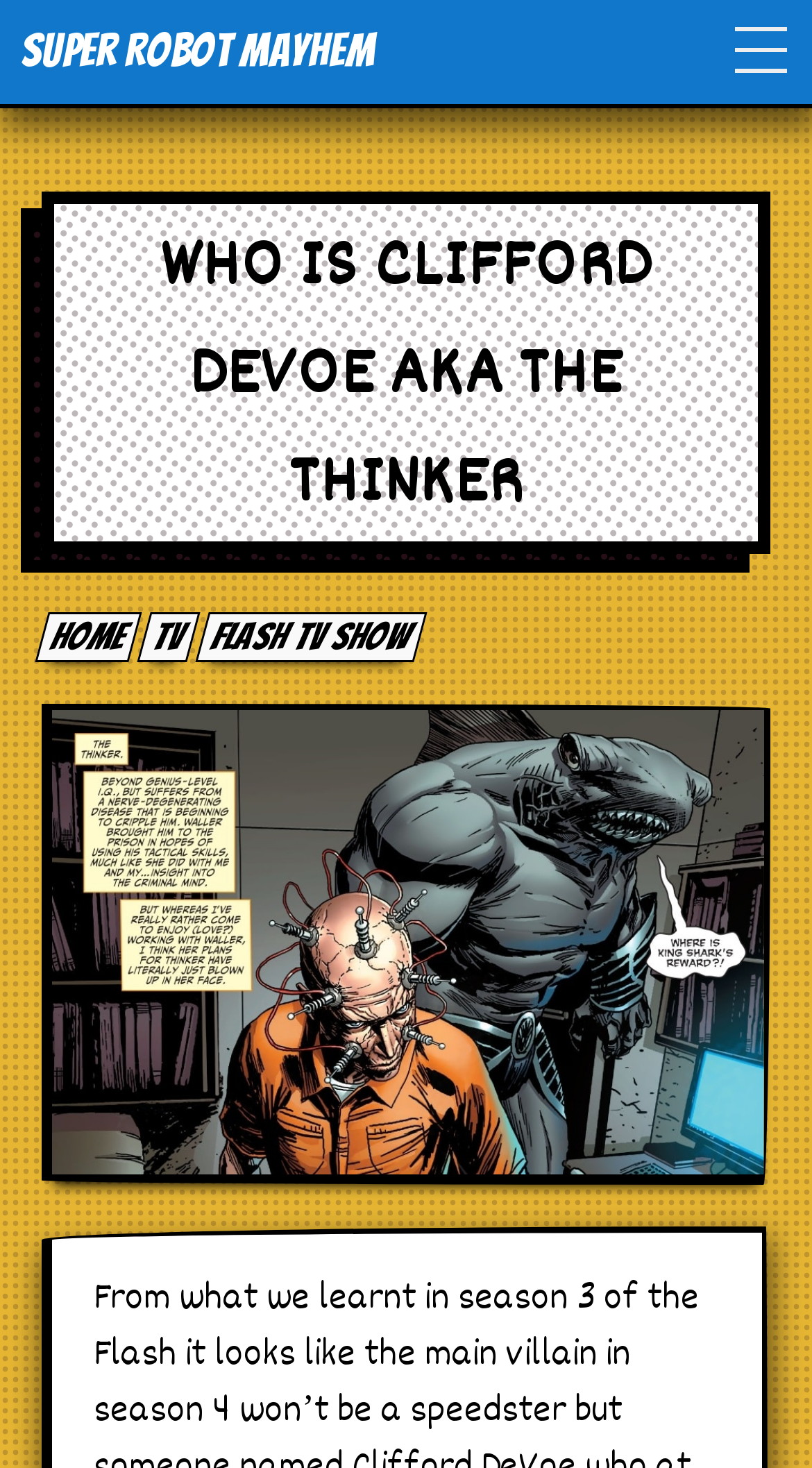How many headings are there on the webpage?
Based on the image, give a concise answer in the form of a single word or short phrase.

1